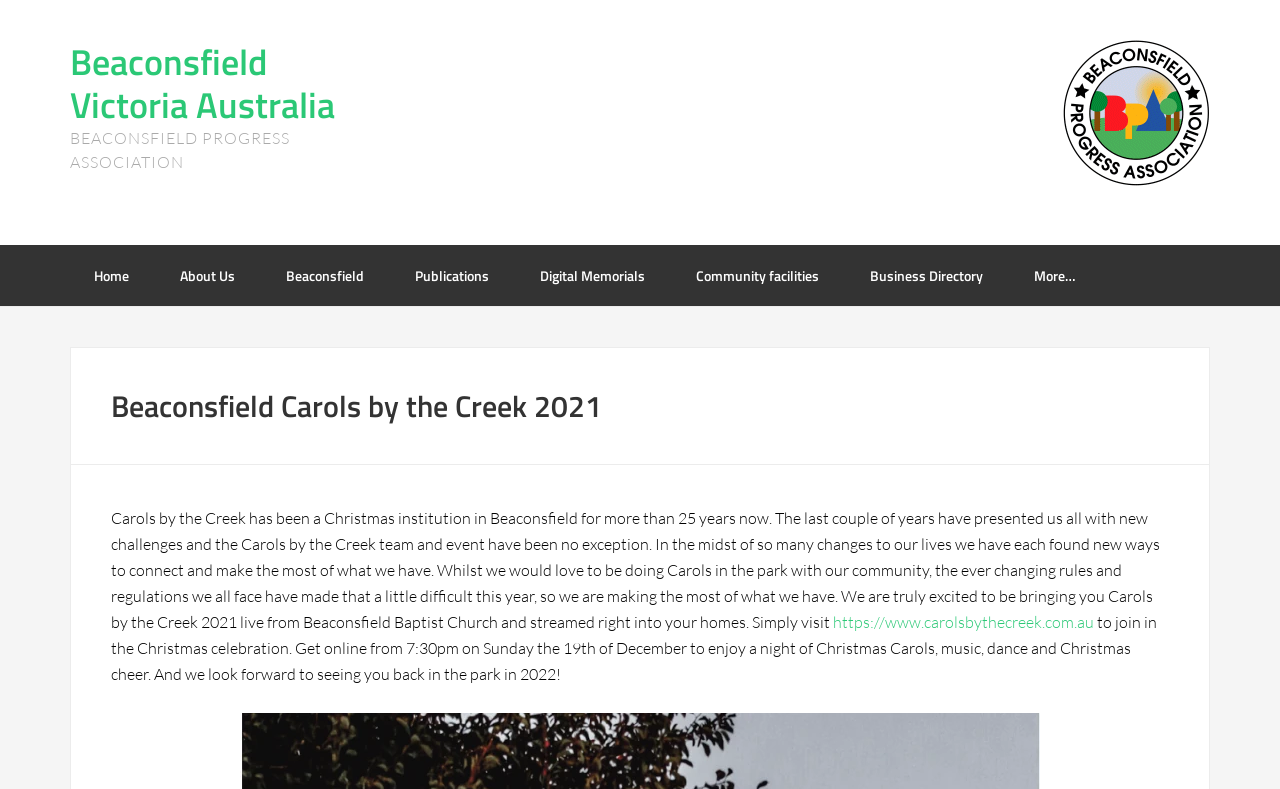Where is the event being streamed from?
Look at the image and respond with a one-word or short phrase answer.

Beaconsfield Baptist Church